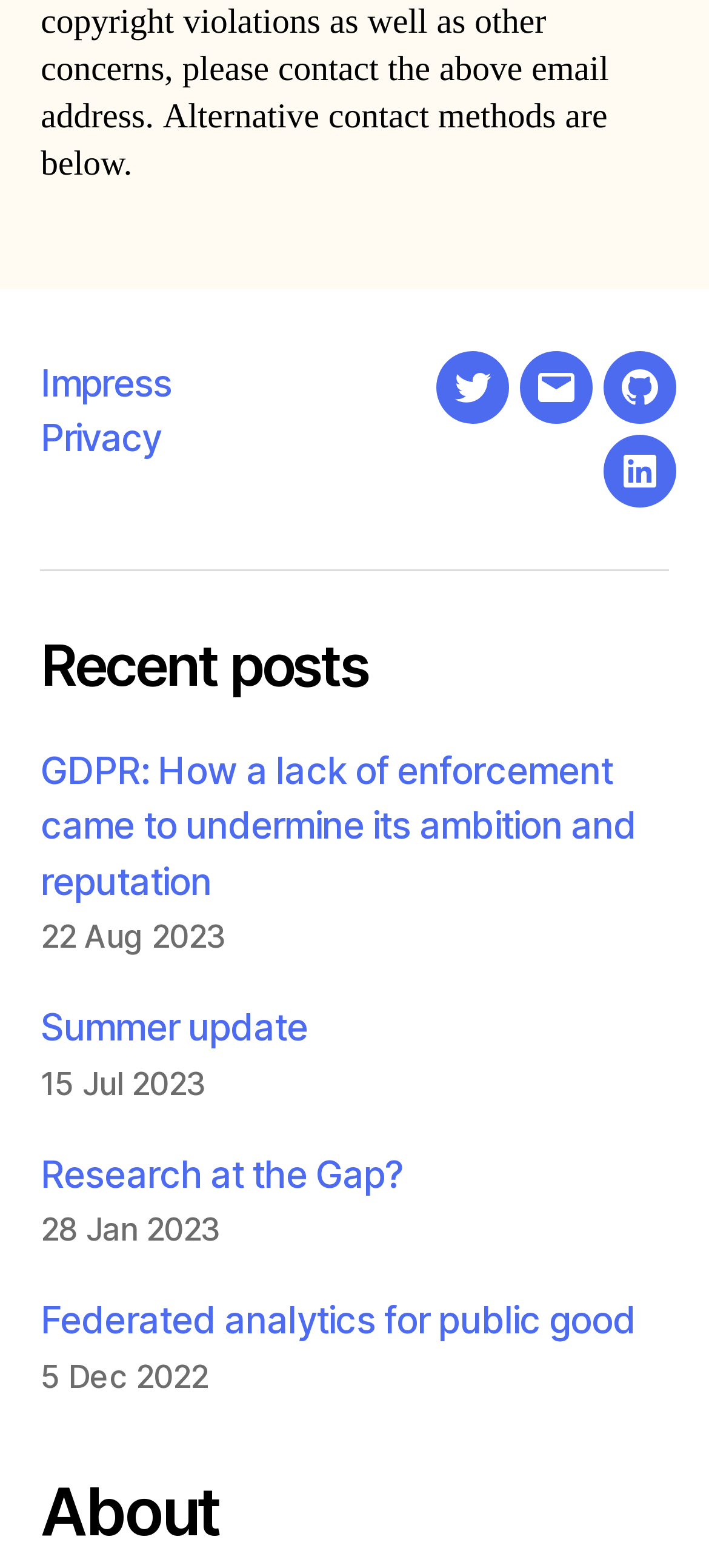Kindly provide the bounding box coordinates of the section you need to click on to fulfill the given instruction: "Read about GDPR".

[0.057, 0.477, 0.898, 0.576]